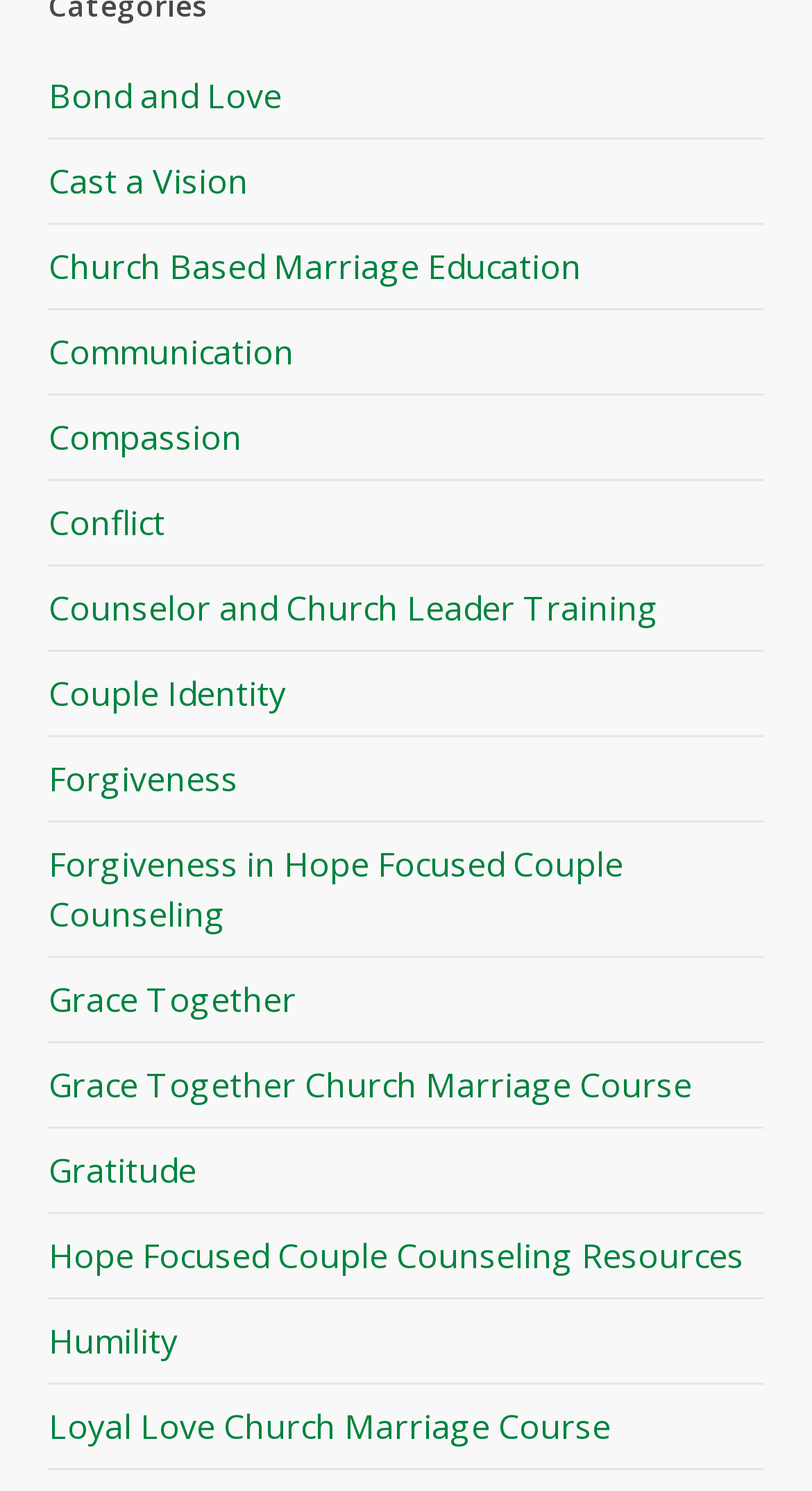From the image, can you give a detailed response to the question below:
Is the webpage related to Christianity?

The presence of links such as 'Church Based Marriage Education', 'Grace Together Church Marriage Course', and 'Loyal Love Church Marriage Course' suggests that the webpage is related to Christianity, as these links mention church and Christian concepts.